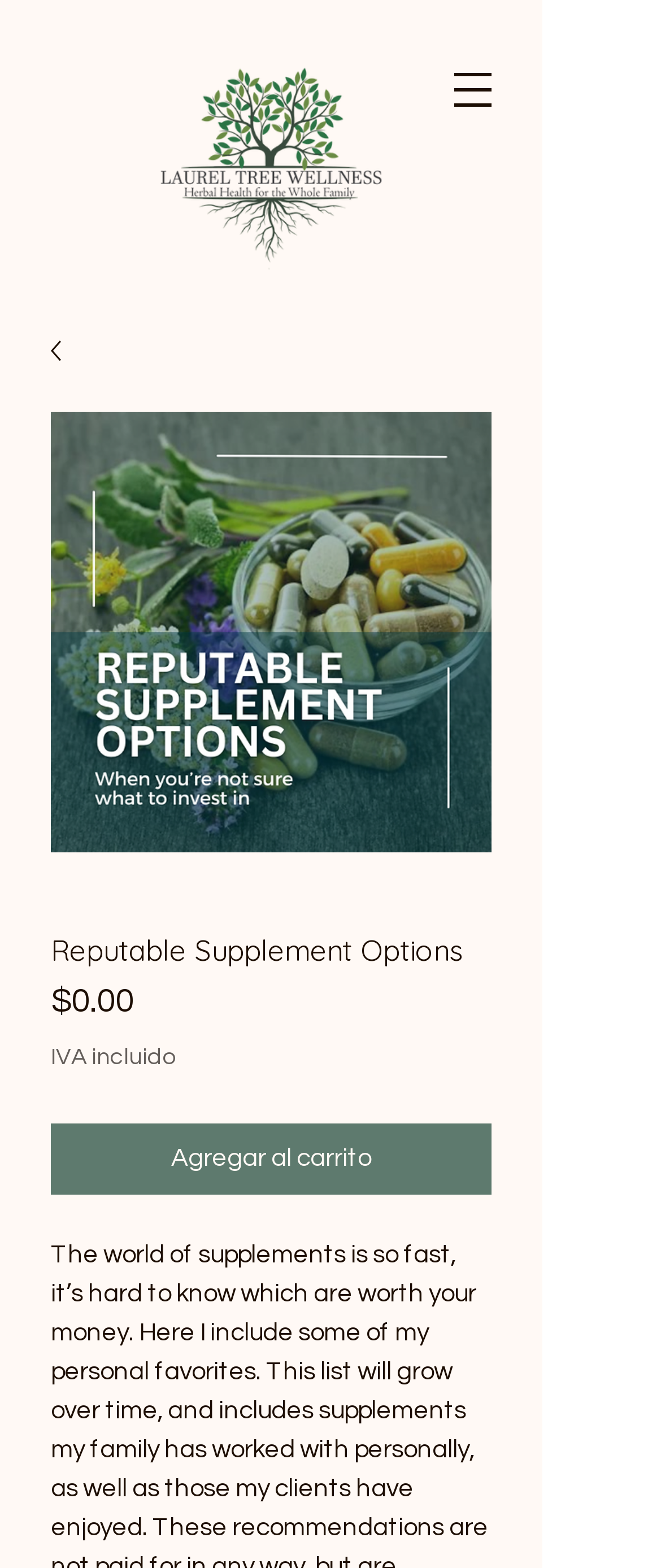Please analyze the image and provide a thorough answer to the question:
What is the current state of the navigation menu?

I inferred this answer by looking at the button element with the text 'Open navigation menu' which implies that the navigation menu is currently closed and can be opened by clicking the button.